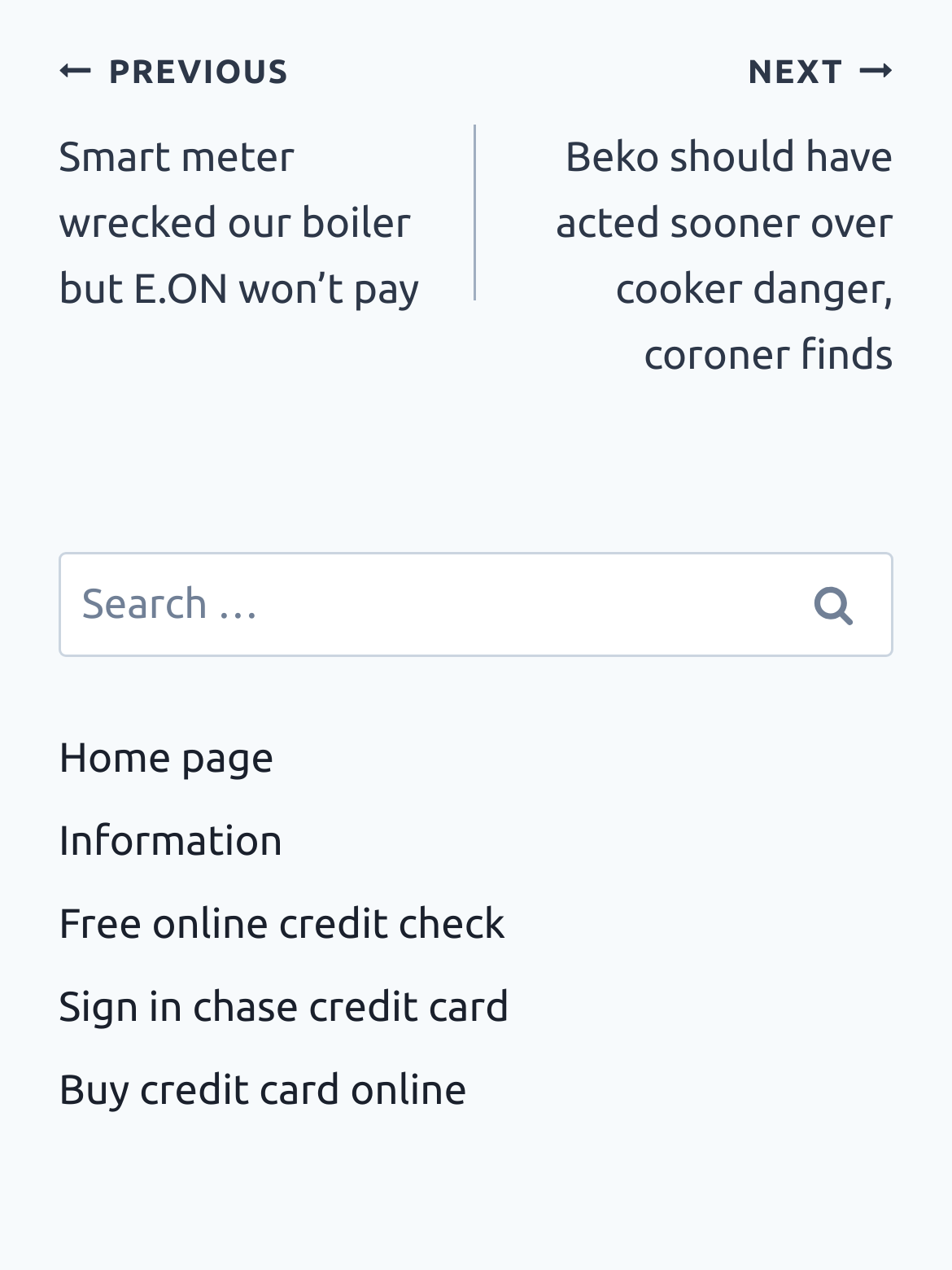Provide a brief response to the question below using one word or phrase:
What is the purpose of the search box?

To search for something